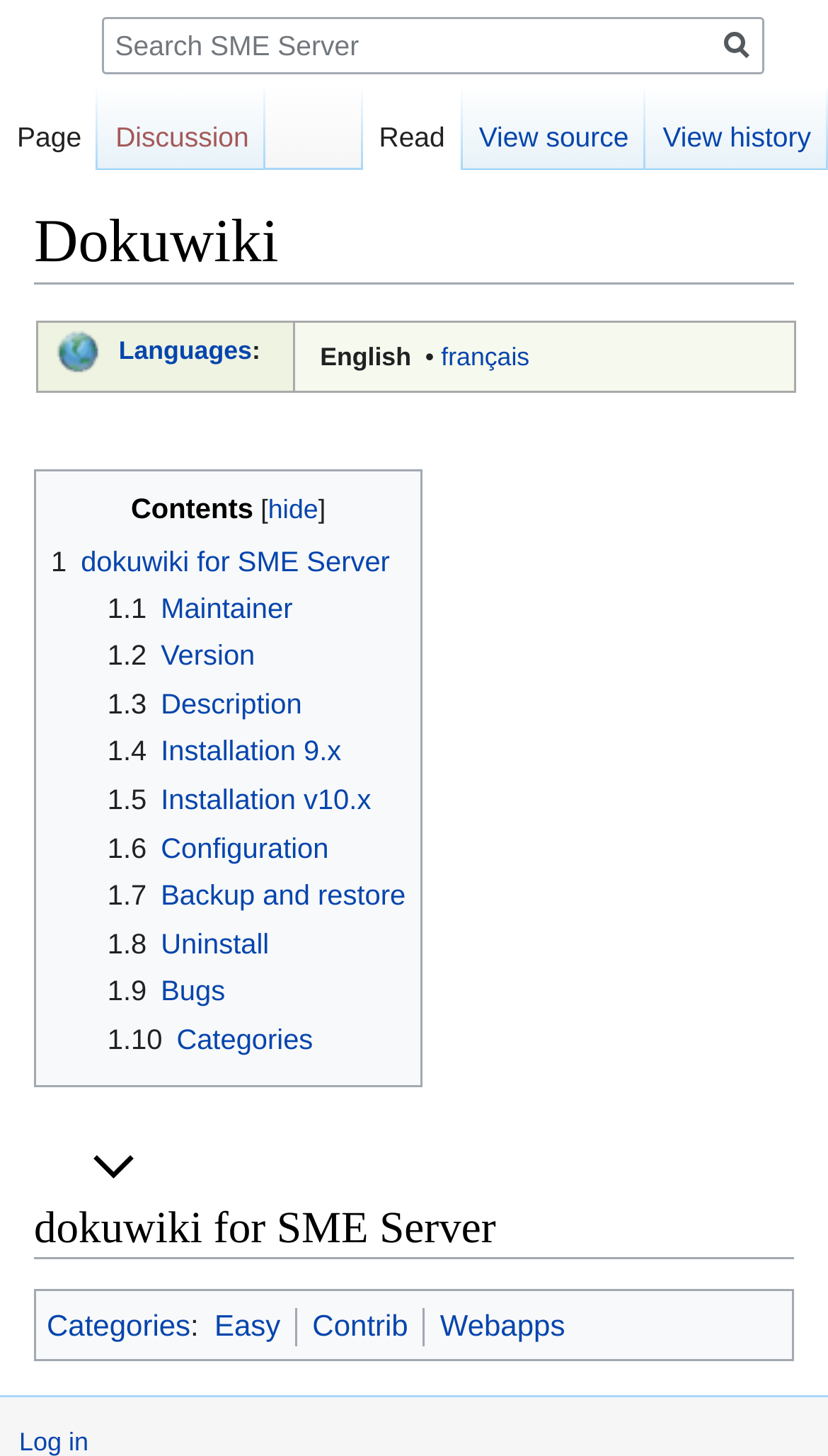Please specify the bounding box coordinates of the element that should be clicked to execute the given instruction: 'Go to dokuwiki for SME Server'. Ensure the coordinates are four float numbers between 0 and 1, expressed as [left, top, right, bottom].

[0.041, 0.778, 0.959, 0.865]